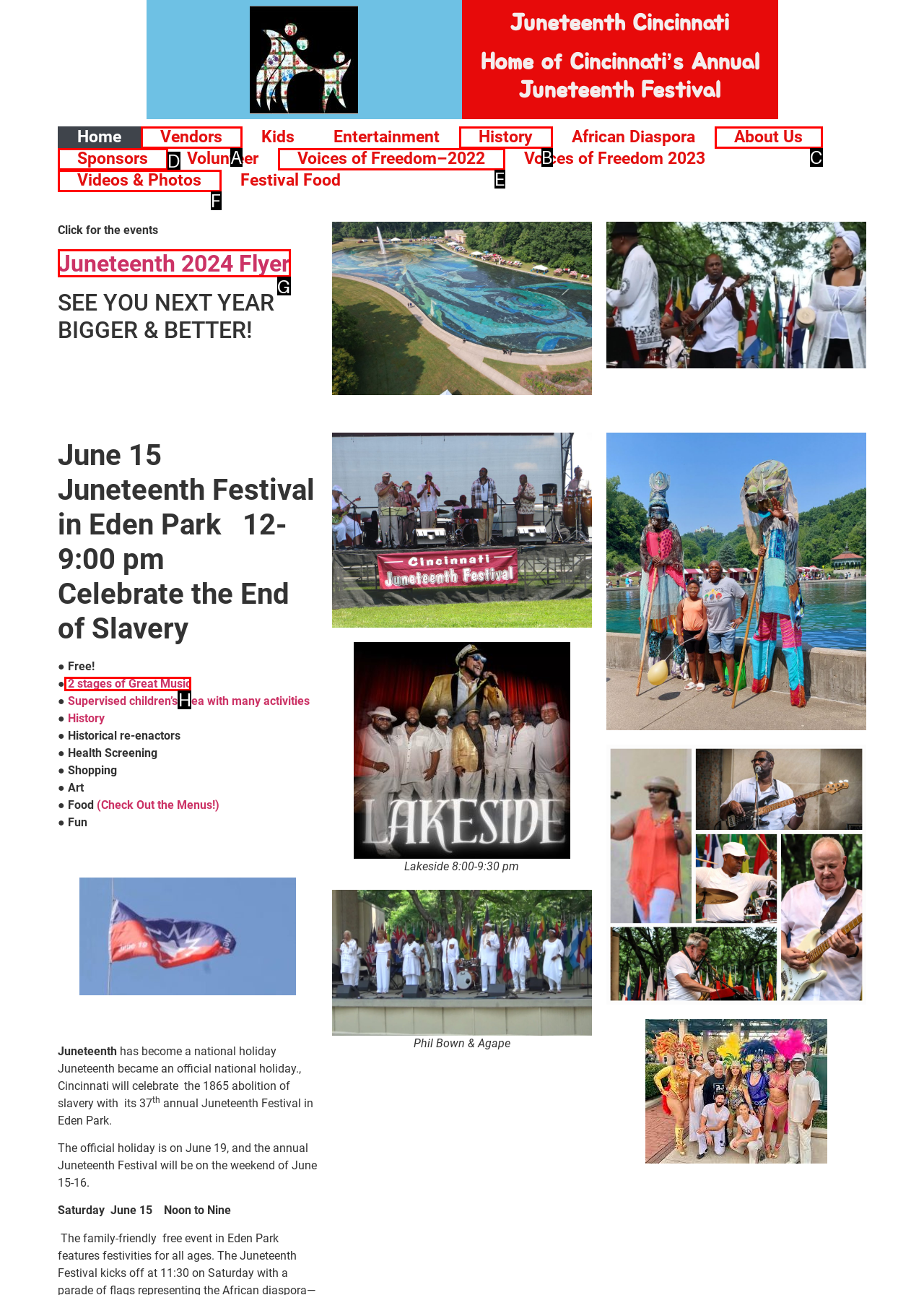Select the letter of the UI element that best matches: 2 stages of Great Music
Answer with the letter of the correct option directly.

H